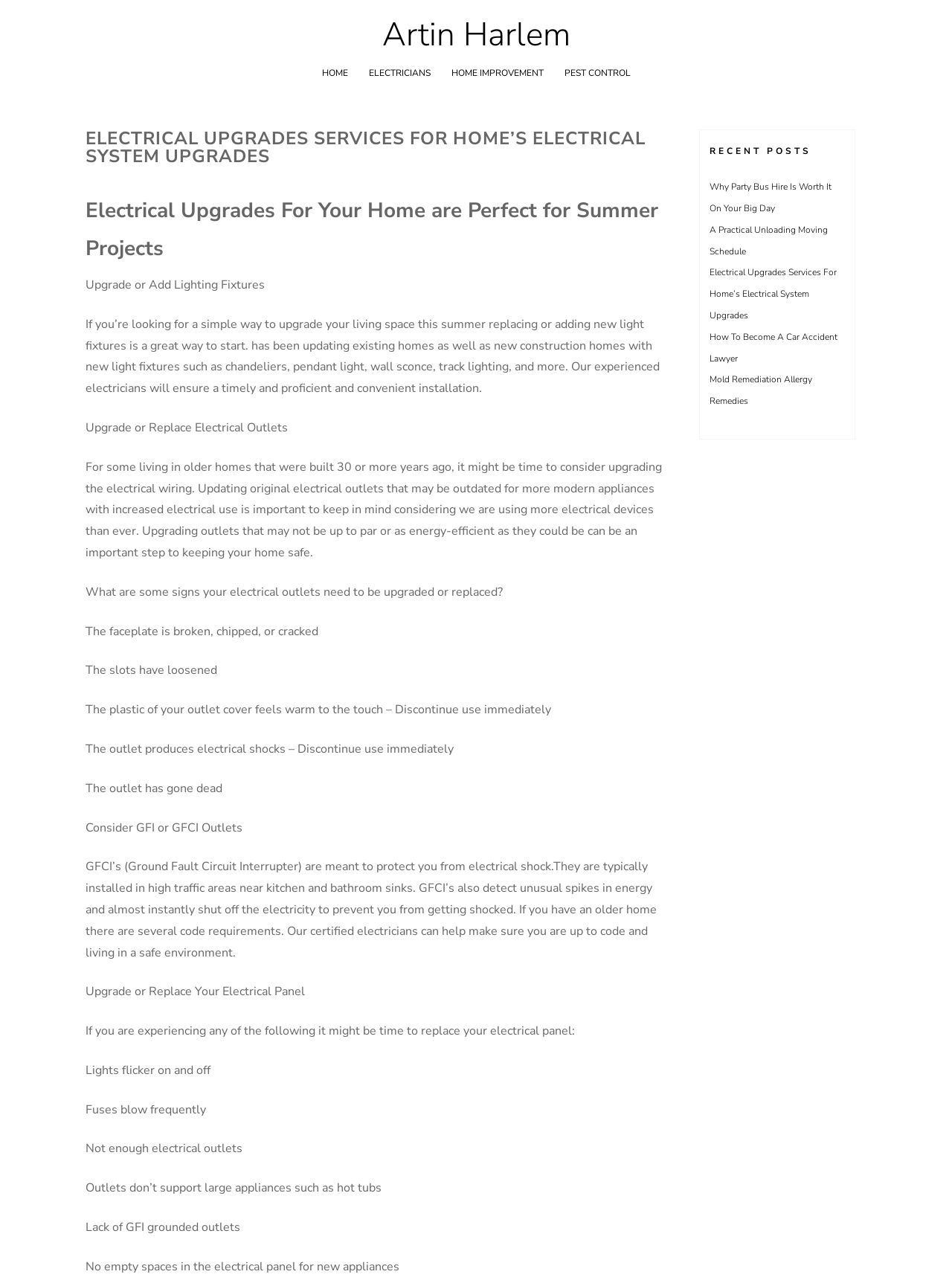Determine the bounding box coordinates of the clickable area required to perform the following instruction: "Search WikiIslam". The coordinates should be represented as four float numbers between 0 and 1: [left, top, right, bottom].

None